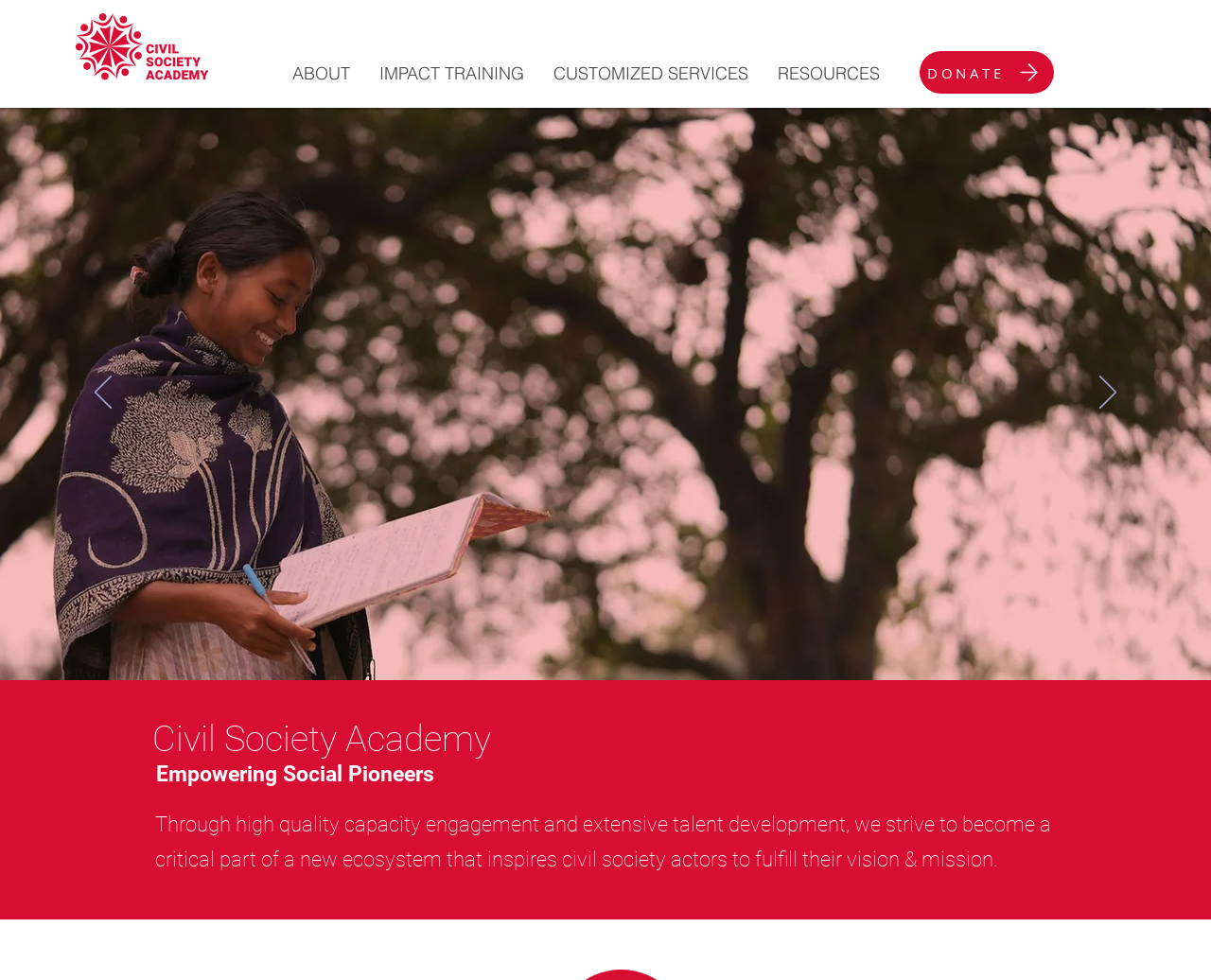Elaborate on the information and visuals displayed on the webpage.

The webpage is about the Civil Society Academy India, which supports individuals and civil society actors to amplify their impact. At the top left corner, there is a logo of the academy, which is a clickable image. Next to the logo, there is a navigation menu with five options: "ABOUT", "IMPACT TRAINING", "CUSTOMIZED SERVICES", "RESOURCES", and "DONATE". 

Below the navigation menu, there is a slideshow that takes up most of the page. The slideshow has two buttons, "Previous" and "Next", at the left and right sides, respectively. The current slide displays an image of a rural girl reading a book, with a caption "We create impact through partnership and capacity development" at the top. 

At the bottom of the page, there are two paragraphs of text. The first one is a heading that reads "Empowering Social Pioneers". The second paragraph is a description of the academy's mission, stating that they strive to become a critical part of a new ecosystem that inspires civil society actors to fulfill their vision and mission through high-quality capacity engagement and extensive talent development.